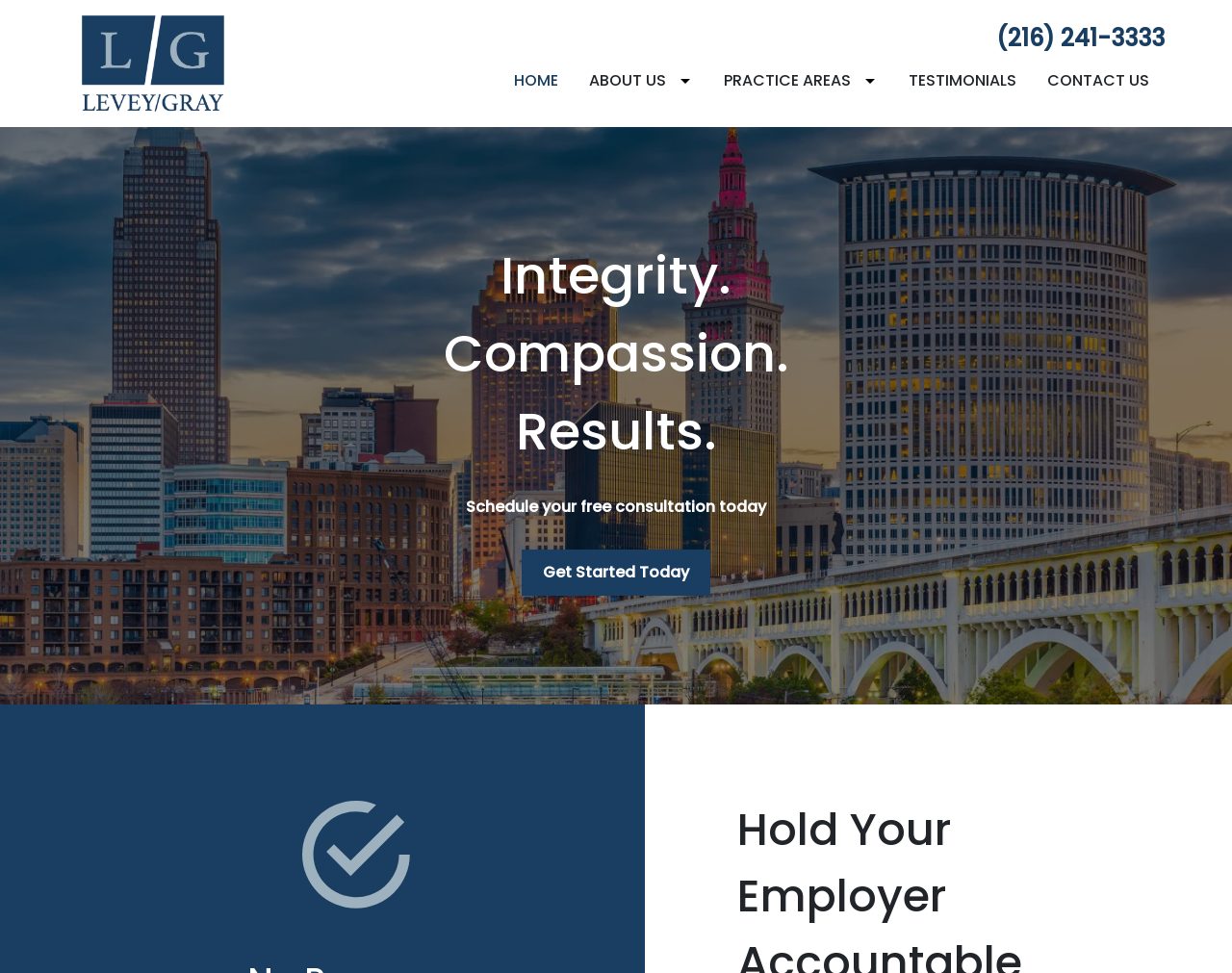Generate the text content of the main headline of the webpage.

Workers' Compensation
& Personal Injury Attorneys Serving Cleveland, Ohio